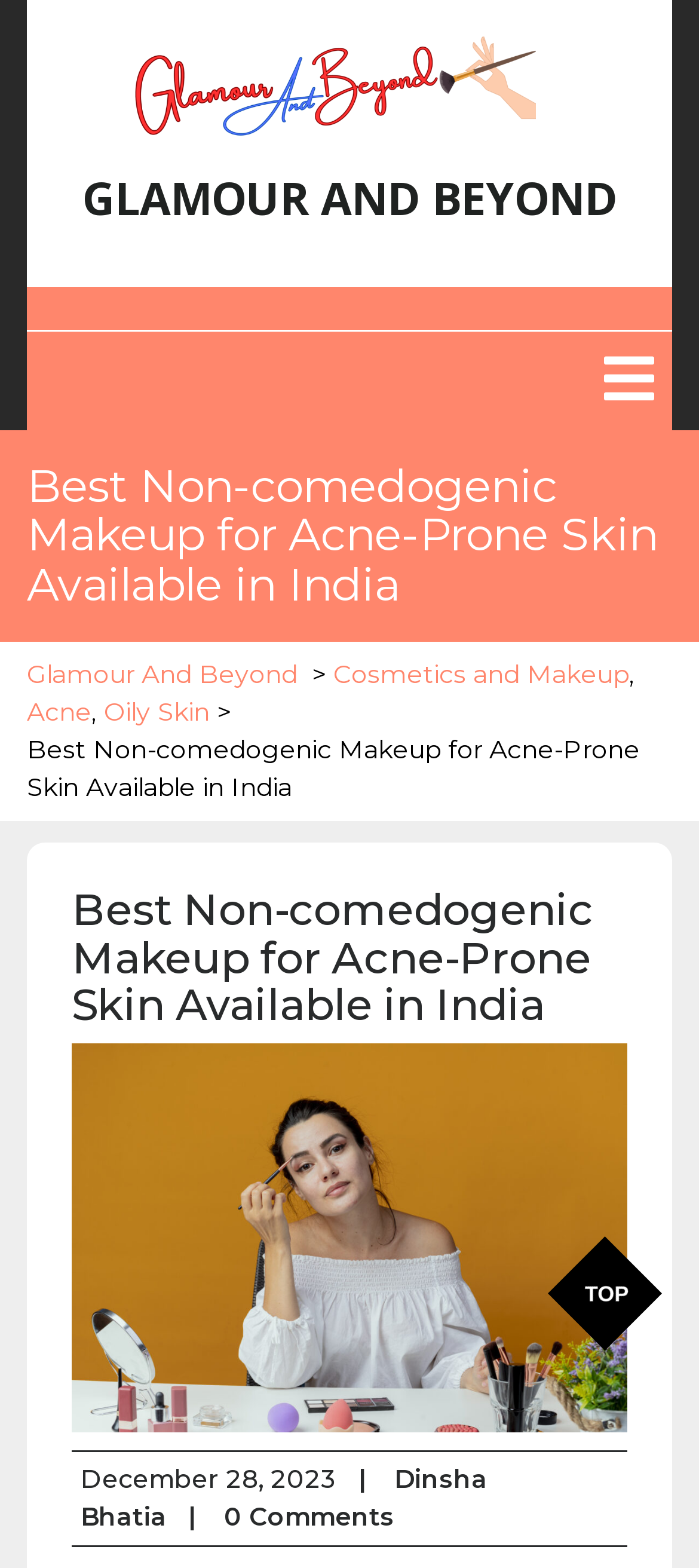Identify the bounding box coordinates for the element you need to click to achieve the following task: "Open the menu". Provide the bounding box coordinates as four float numbers between 0 and 1, in the form [left, top, right, bottom].

[0.864, 0.223, 0.936, 0.26]